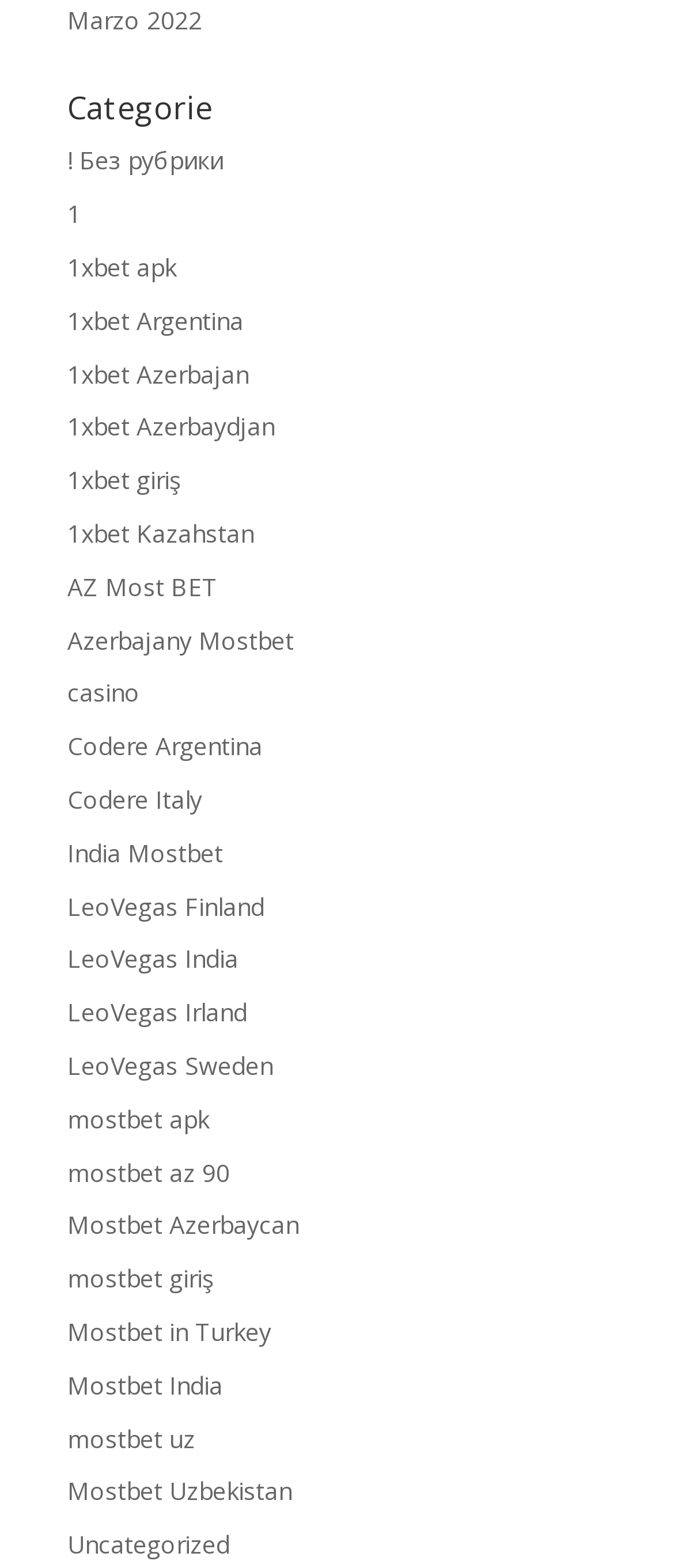Identify the bounding box for the given UI element using the description provided. Coordinates should be in the format (top-left x, top-left y, bottom-right x, bottom-right y) and must be between 0 and 1. Here is the description: Desarrollado por Walter Bove

None